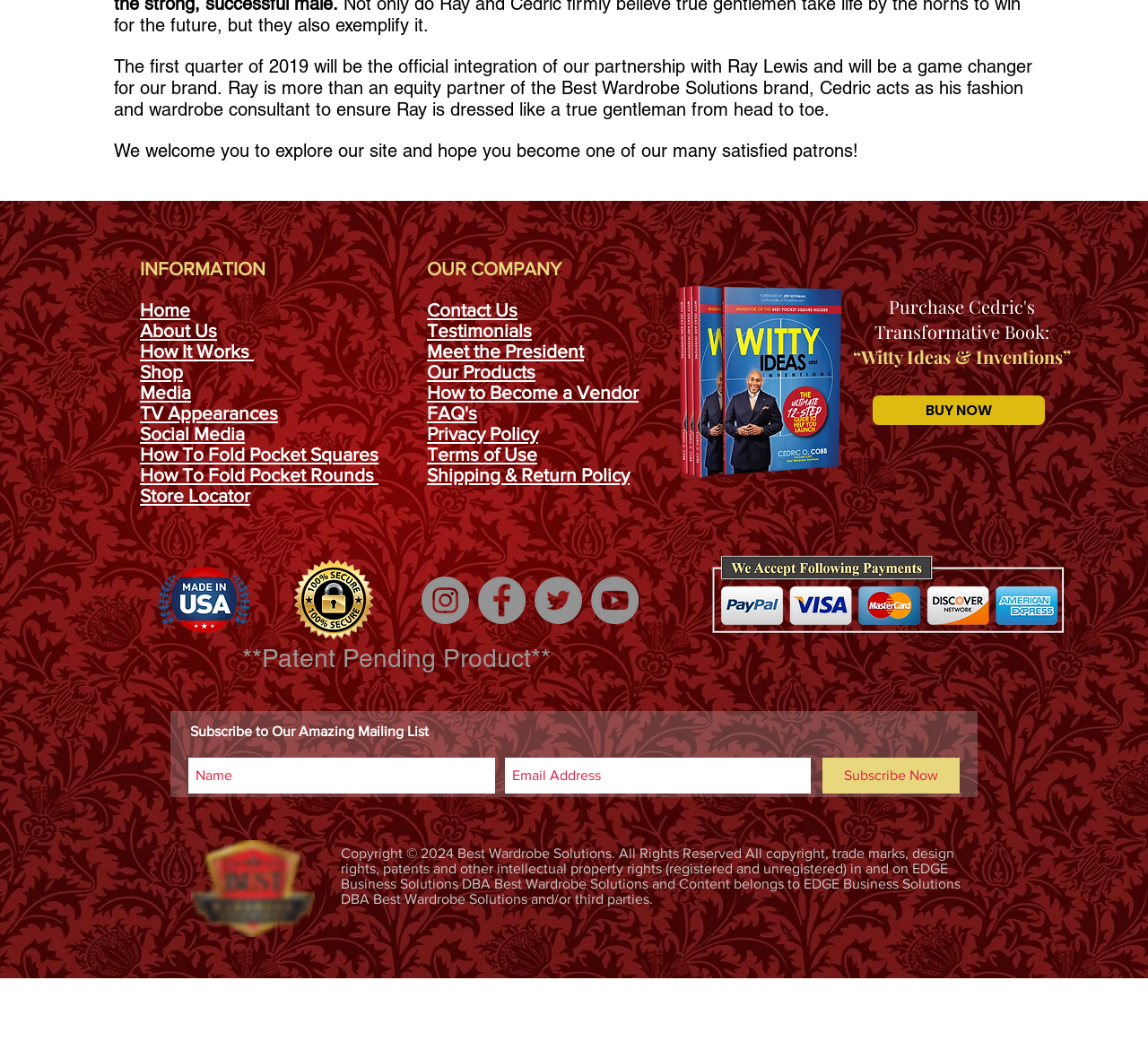Using details from the image, please answer the following question comprehensively:
What is the 'Slideshow' region used for?

The 'Slideshow' region contains a heading, two text boxes, and a button, which suggests that it is used to display promotional content, such as advertisements or special offers, to visitors.